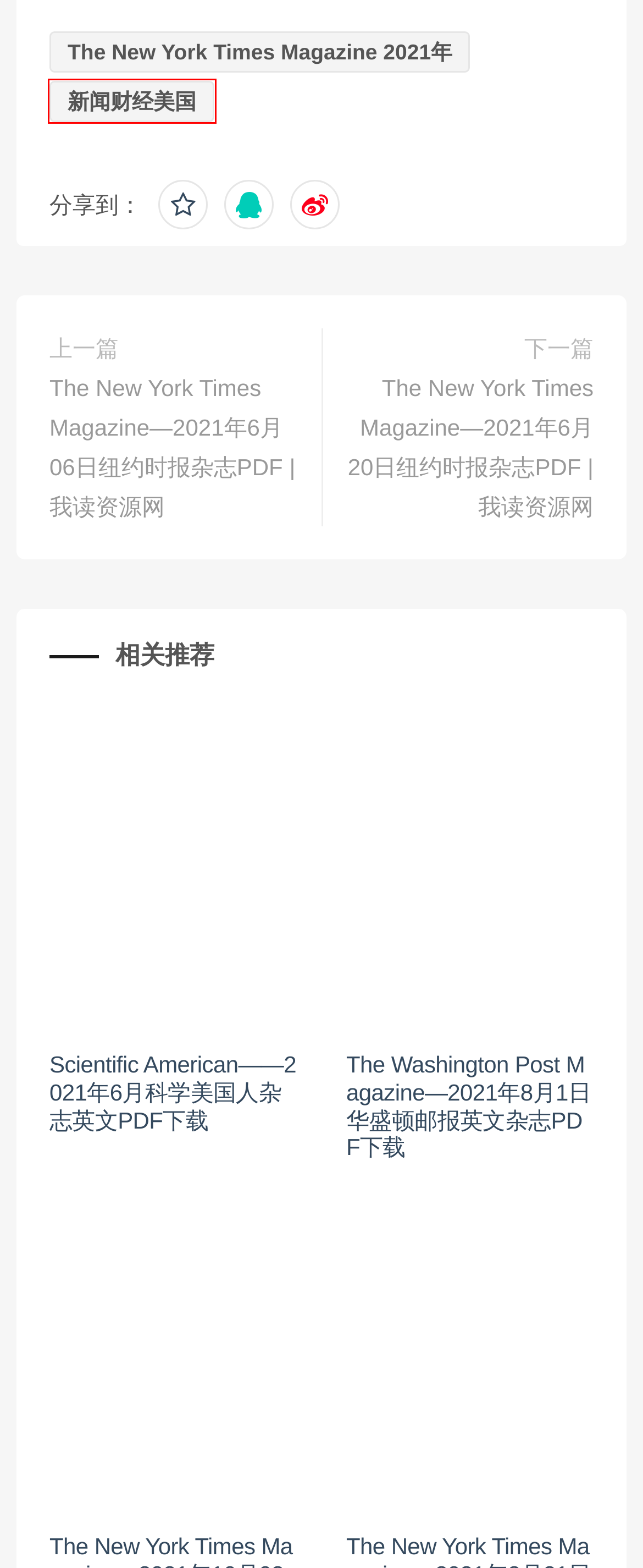Check out the screenshot of a webpage with a red rectangle bounding box. Select the best fitting webpage description that aligns with the new webpage after clicking the element inside the bounding box. Here are the candidates:
A. The New York Times Magazine—2021年3月21日纽约时报杂志PDF | 我读资源网-我读
B. The New York Times Magazine—2021年6月20日纽约时报杂志PDF | 我读资源网-我读
C. The New York Times Magazine—2021年6月06日纽约时报杂志PDF | 我读资源网-我读
D. The New York Times Magazine 2021年
E. 新闻财经美国
F. The Washington Post Magazine—2021年8月1日华盛顿邮报英文杂志PDF下载-我读
G. The New York Times Magazine—2021年10月03日纽约时报杂志PDF下载 | 我读-我读
H. Scientific American——2021年6月科学美国人杂志英文PDF下载-我读

E